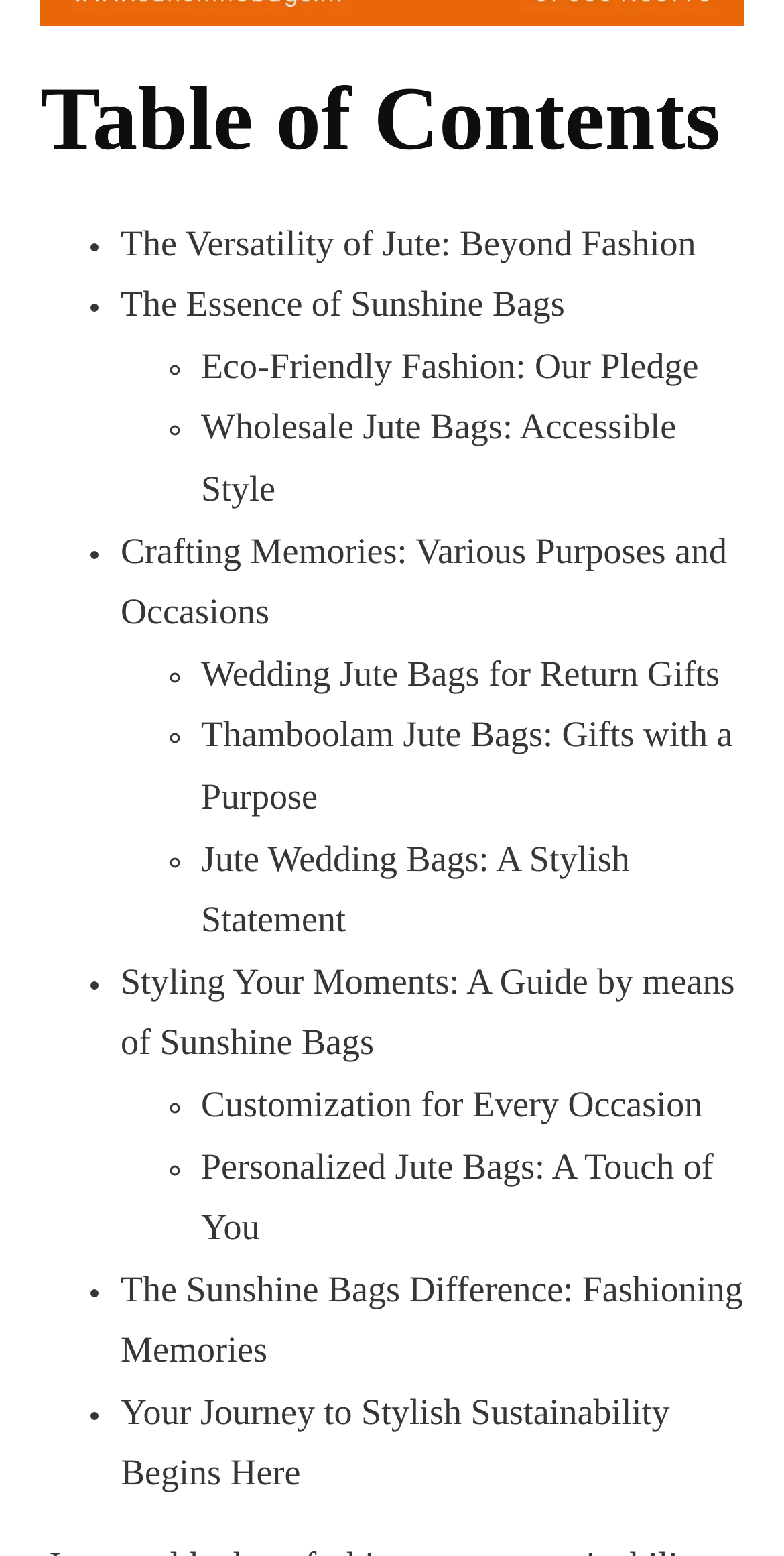How many list markers are there in the table of contents?
Using the screenshot, give a one-word or short phrase answer.

10